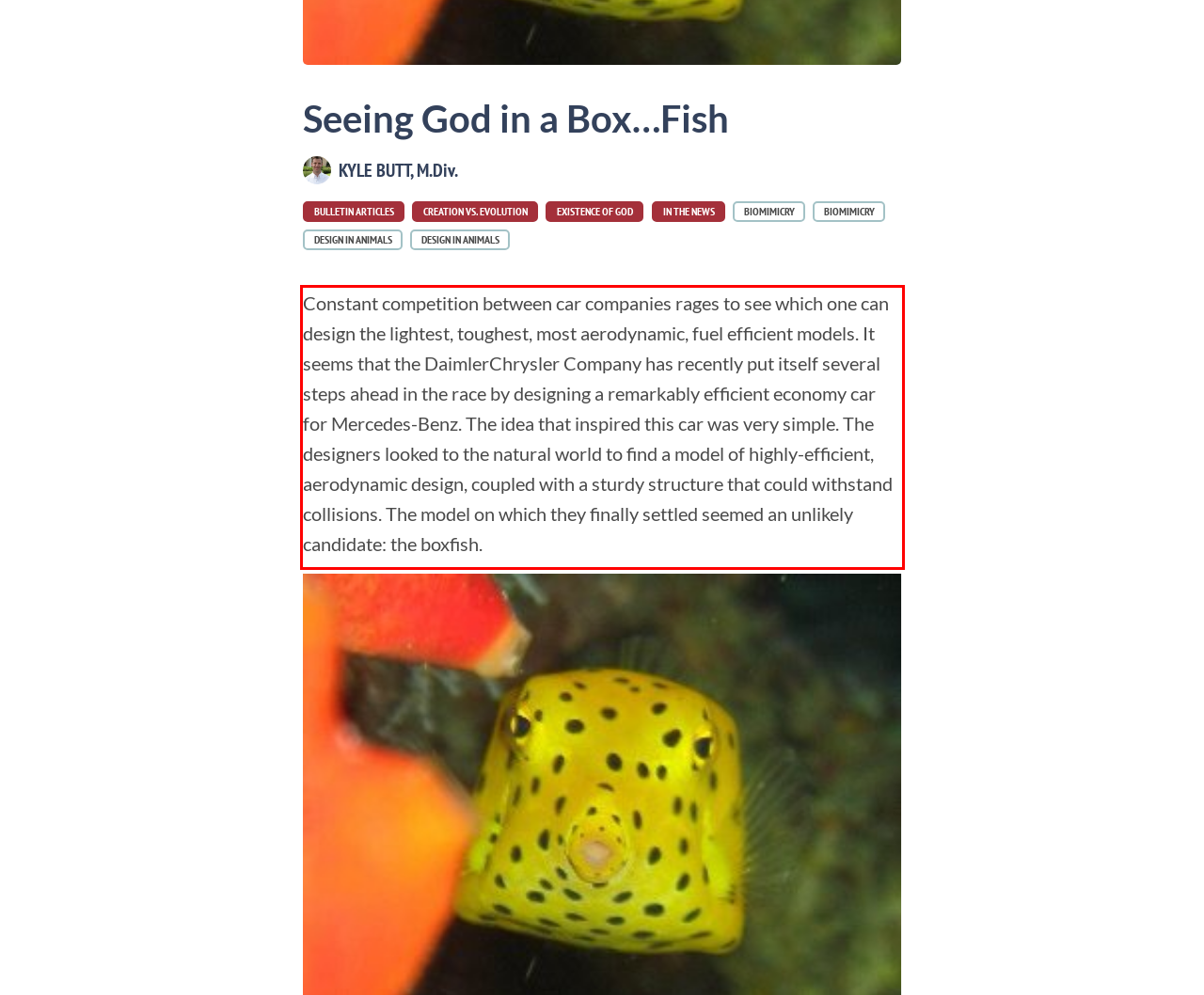Using the provided screenshot of a webpage, recognize and generate the text found within the red rectangle bounding box.

Constant competition between car companies rages to see which one can design the lightest, toughest, most aerodynamic, fuel efficient models. It seems that the DaimlerChrysler Company has recently put itself several steps ahead in the race by designing a remarkably efficient economy car for Mercedes-Benz. The idea that inspired this car was very simple. The designers looked to the natural world to find a model of highly-efficient, aerodynamic design, coupled with a sturdy structure that could withstand collisions. The model on which they finally settled seemed an unlikely candidate: the boxfish.